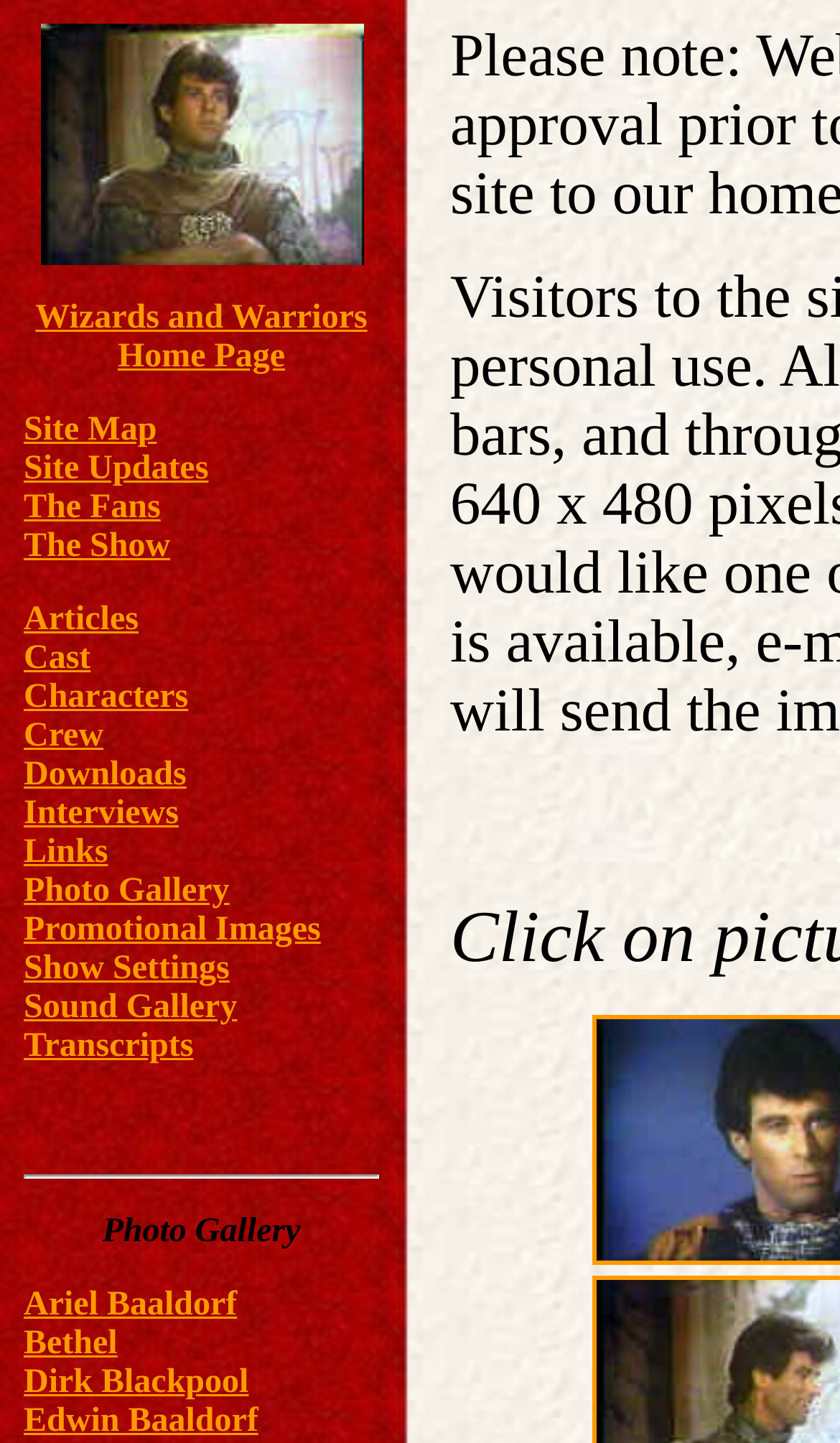Bounding box coordinates are specified in the format (top-left x, top-left y, bottom-right x, bottom-right y). All values are floating point numbers bounded between 0 and 1. Please provide the bounding box coordinate of the region this sentence describes: Contact

None